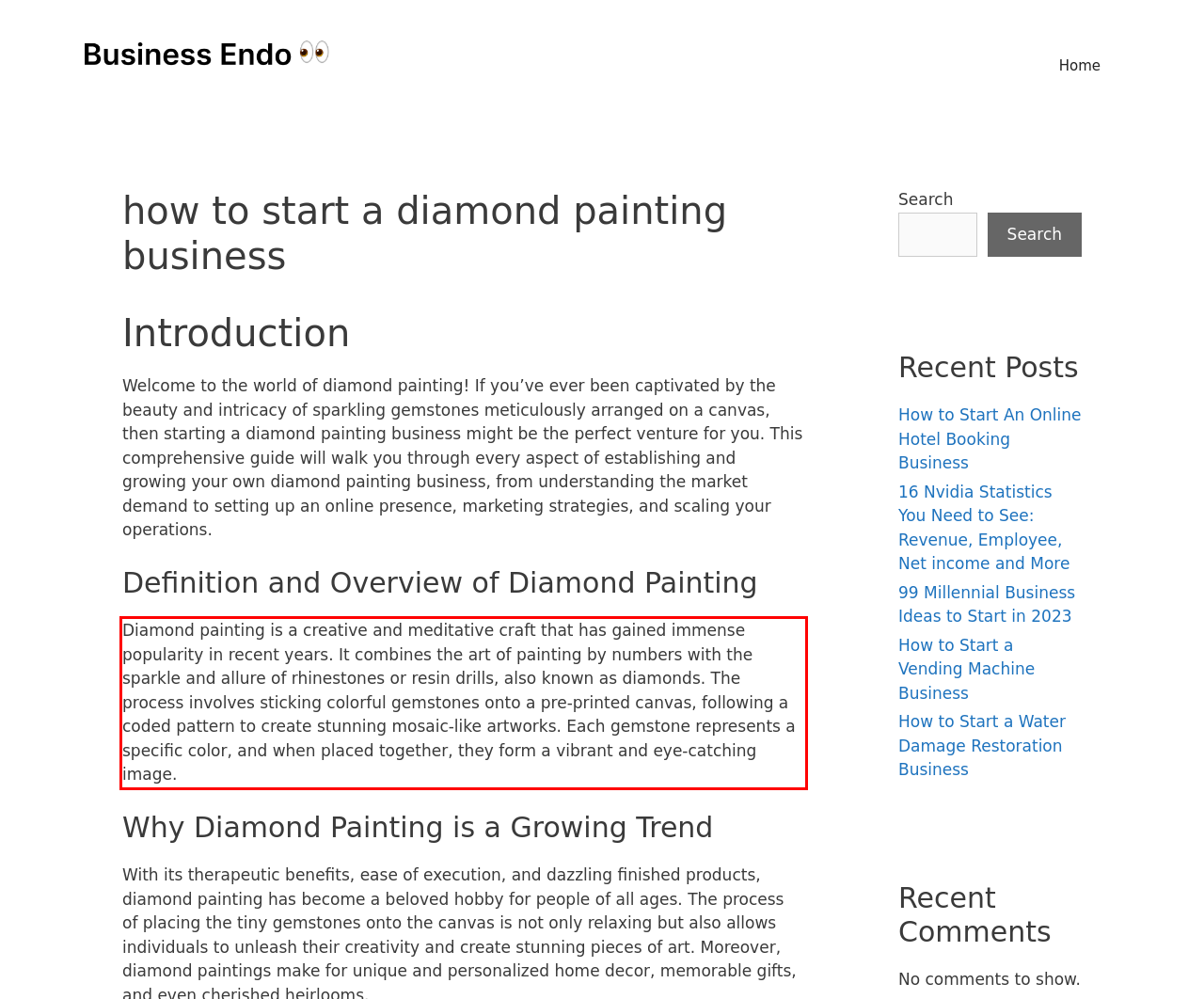Please identify the text within the red rectangular bounding box in the provided webpage screenshot.

Diamond painting is a creative and meditative craft that has gained immense popularity in recent years. It combines the art of painting by numbers with the sparkle and allure of rhinestones or resin drills, also known as diamonds. The process involves sticking colorful gemstones onto a pre-printed canvas, following a coded pattern to create stunning mosaic-like artworks. Each gemstone represents a specific color, and when placed together, they form a vibrant and eye-catching image.